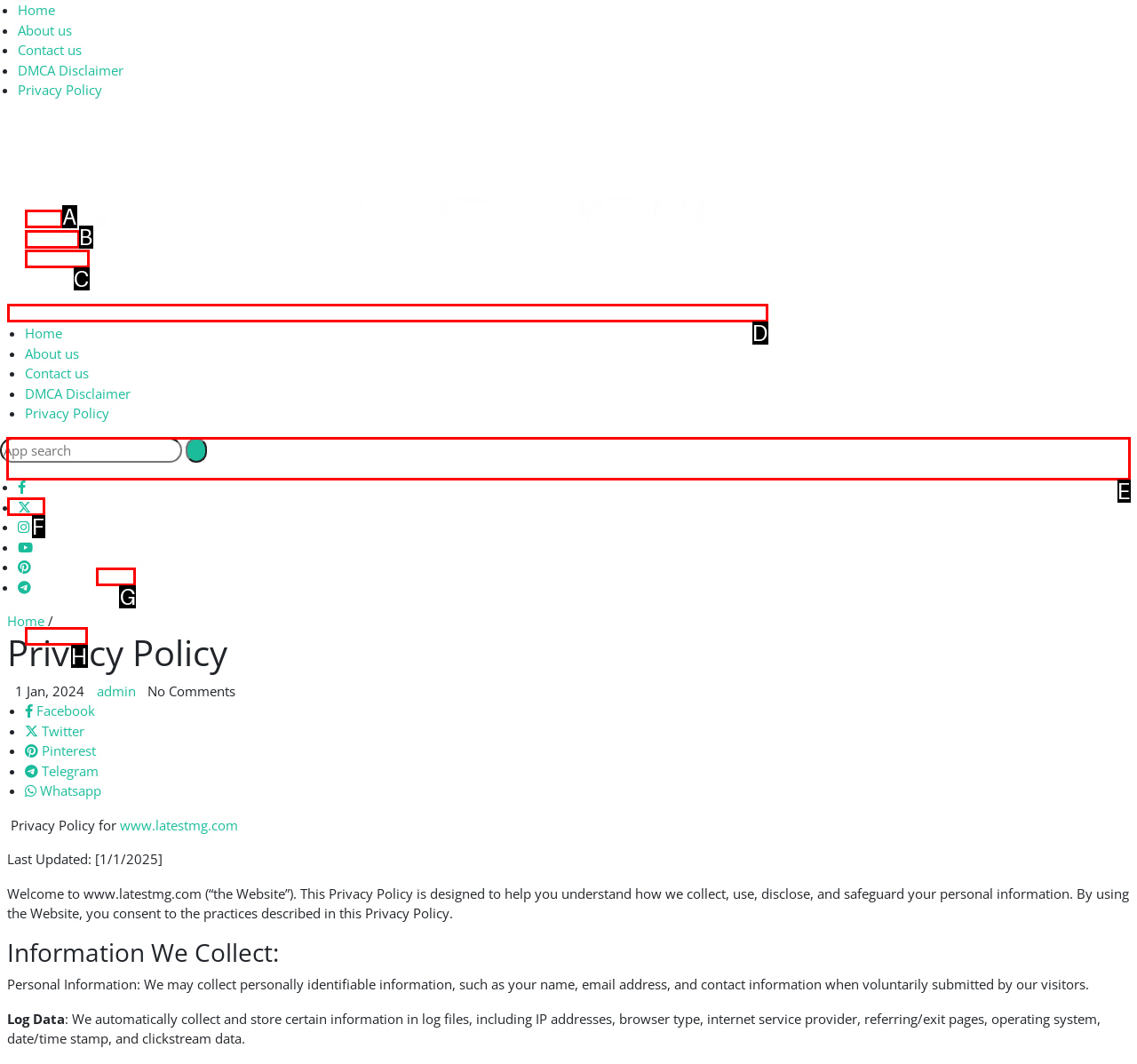Indicate which lettered UI element to click to fulfill the following task: Read the Privacy Policy
Provide the letter of the correct option.

E